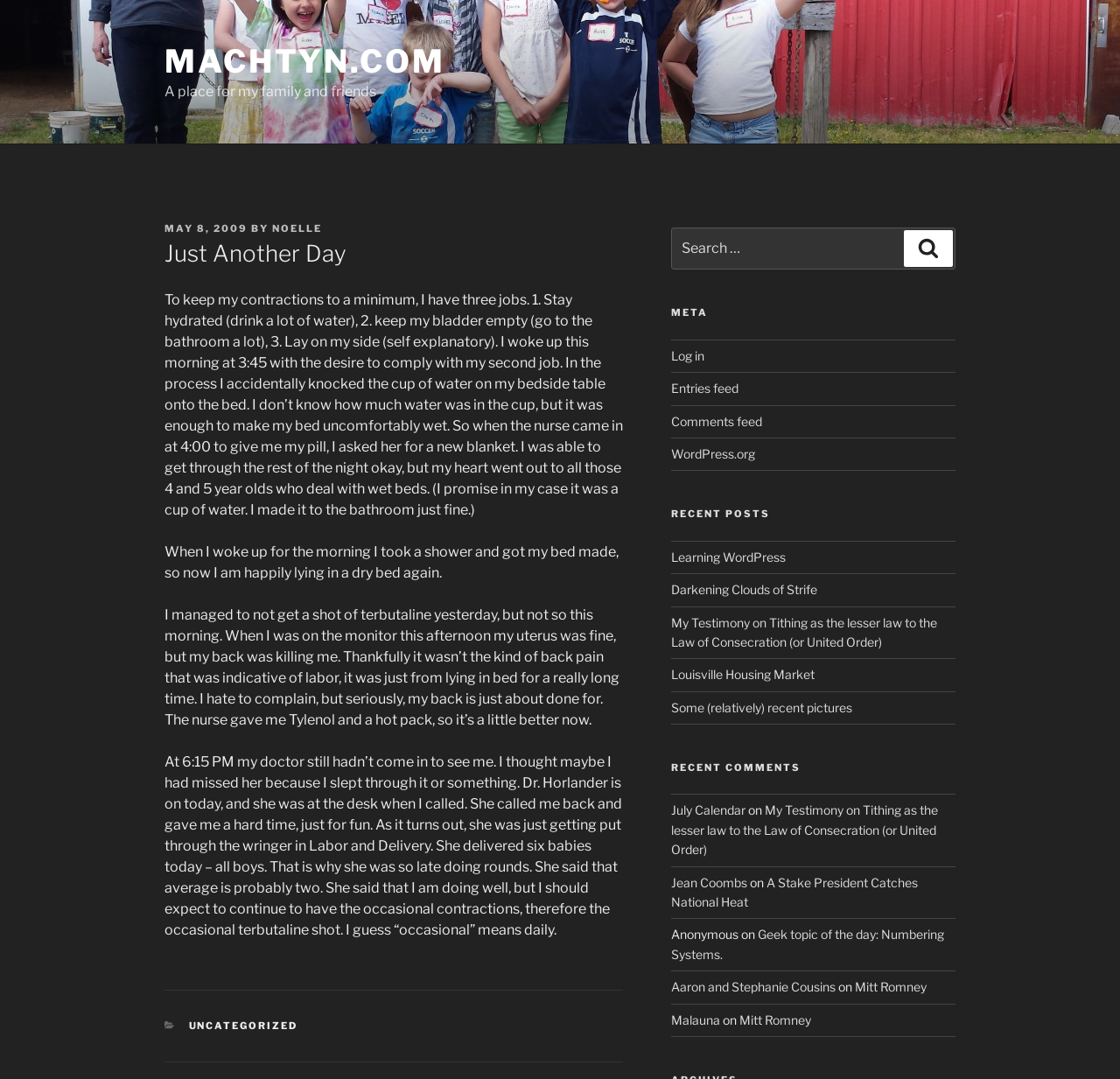Can you give a comprehensive explanation to the question given the content of the image?
What is the date of this blog post?

The date of this blog post is MAY 8, 2009, which is mentioned in the link 'MAY 8, 2009' in the article section.